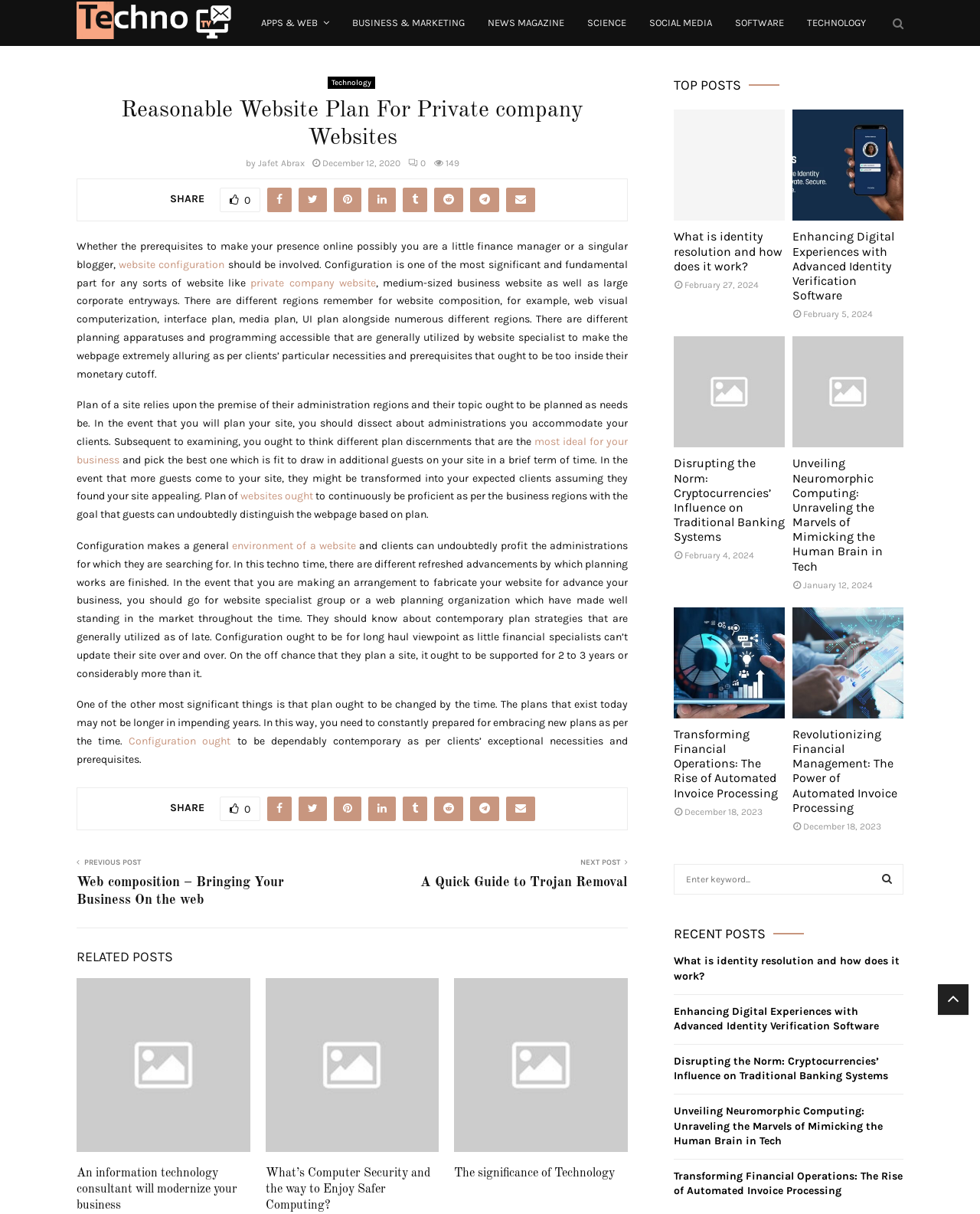Create a detailed narrative of the webpage’s visual and textual elements.

This webpage is about technology and website planning, with a focus on private company websites. At the top, there is a heading "Techno Tv : Expert Tech Guide" with an image and a link. Below it, there are several links to different categories, including "APPS & WEB", "BUSINESS & MARKETING", "NEWS MAGAZINE", and more.

The main article is titled "Reasonable Website Plan For Private company Websites" and is written by Jafet Abrax. The article discusses the importance of website configuration for small finance managers and singular bloggers, and how it should be involved in making an online presence. The text explains that configuration is a significant and fundamental part of any website, including private company websites, medium-sized business websites, and large corporate entryways.

The article is divided into several sections, with headings and links to related topics. There are also several social media links and a "SHARE" button. At the bottom of the page, there are links to previous and next posts, as well as related posts, including "Web composition – Bringing Your Business On the web", "A Quick Guide to Trojan Removal", and more.

On the right side of the page, there is a section titled "TOP POSTS" with links to popular articles, including "What is identity resolution and how does it work?", "An information technology consultant will modernize your business", and "What’s Computer Security and the way to Enjoy Safer Computing?".